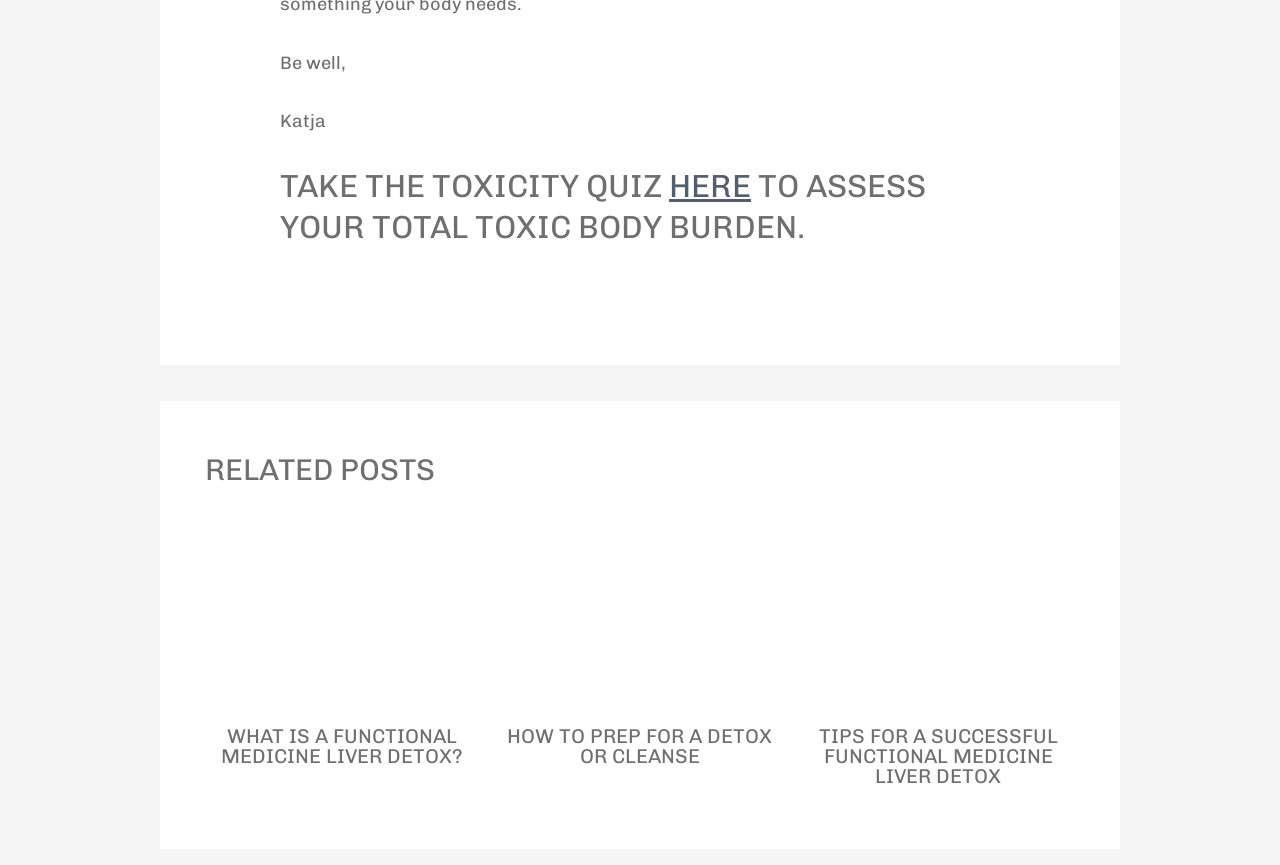What is the name of the person mentioned at the top?
Look at the screenshot and respond with a single word or phrase.

Katja